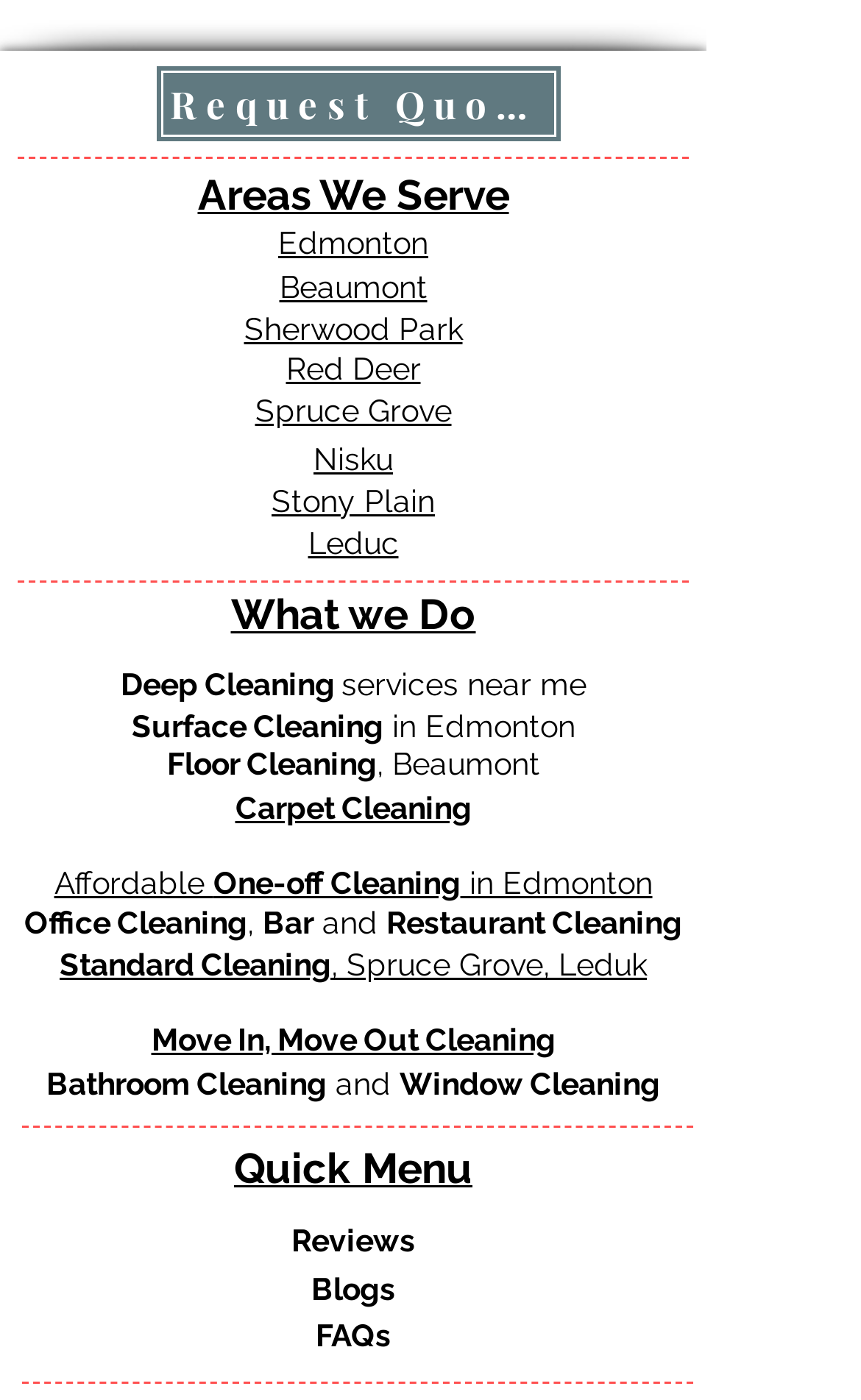What is the last service listed?
Using the information from the image, answer the question thoroughly.

I looked at the list of services under the 'What we Do' heading and found that the last service listed is 'Window Cleaning', which is a StaticText element.